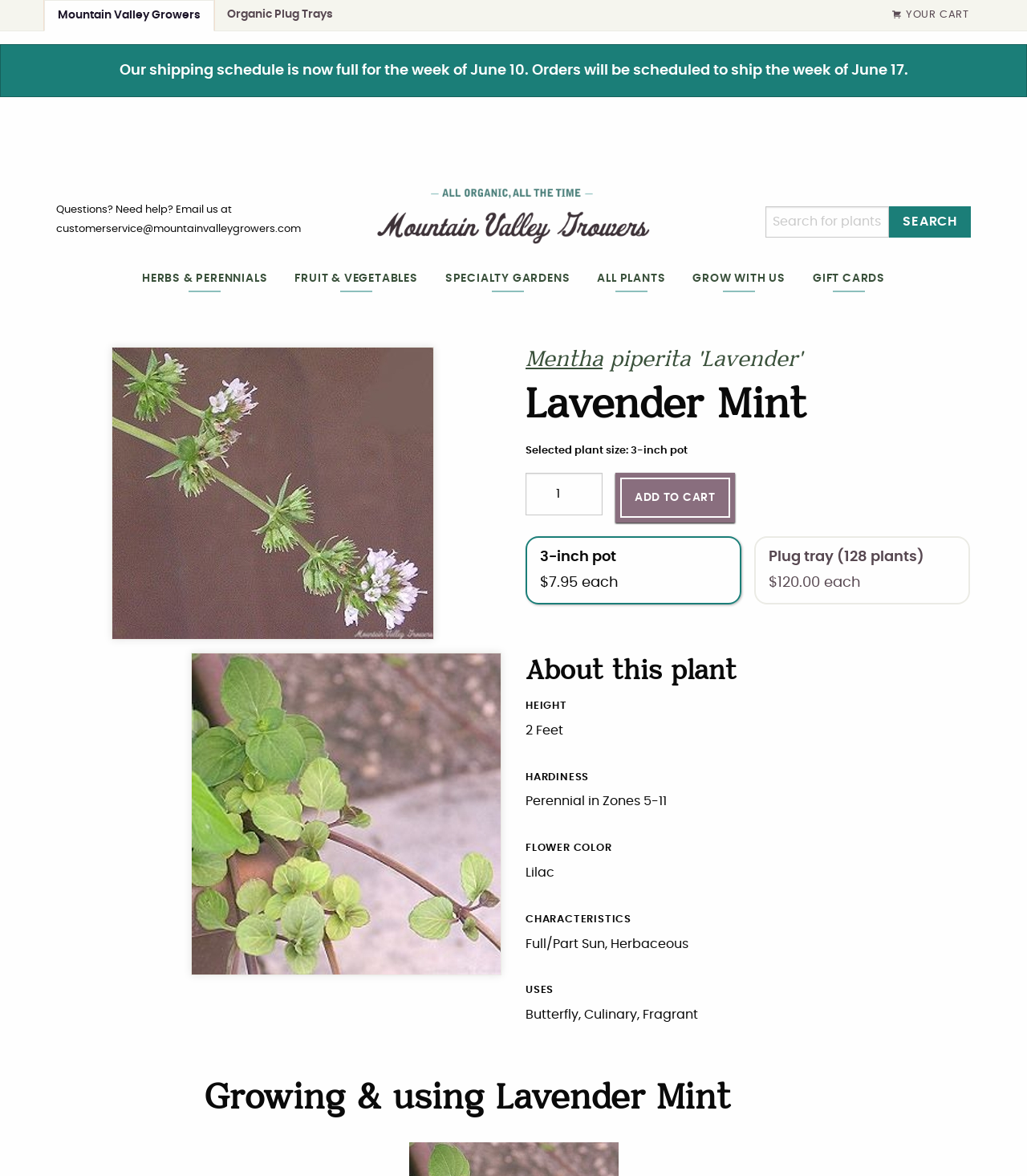Locate the bounding box coordinates of the clickable region necessary to complete the following instruction: "View the main menu". Provide the coordinates in the format of four float numbers between 0 and 1, i.e., [left, top, right, bottom].

[0.043, 0.224, 0.957, 0.262]